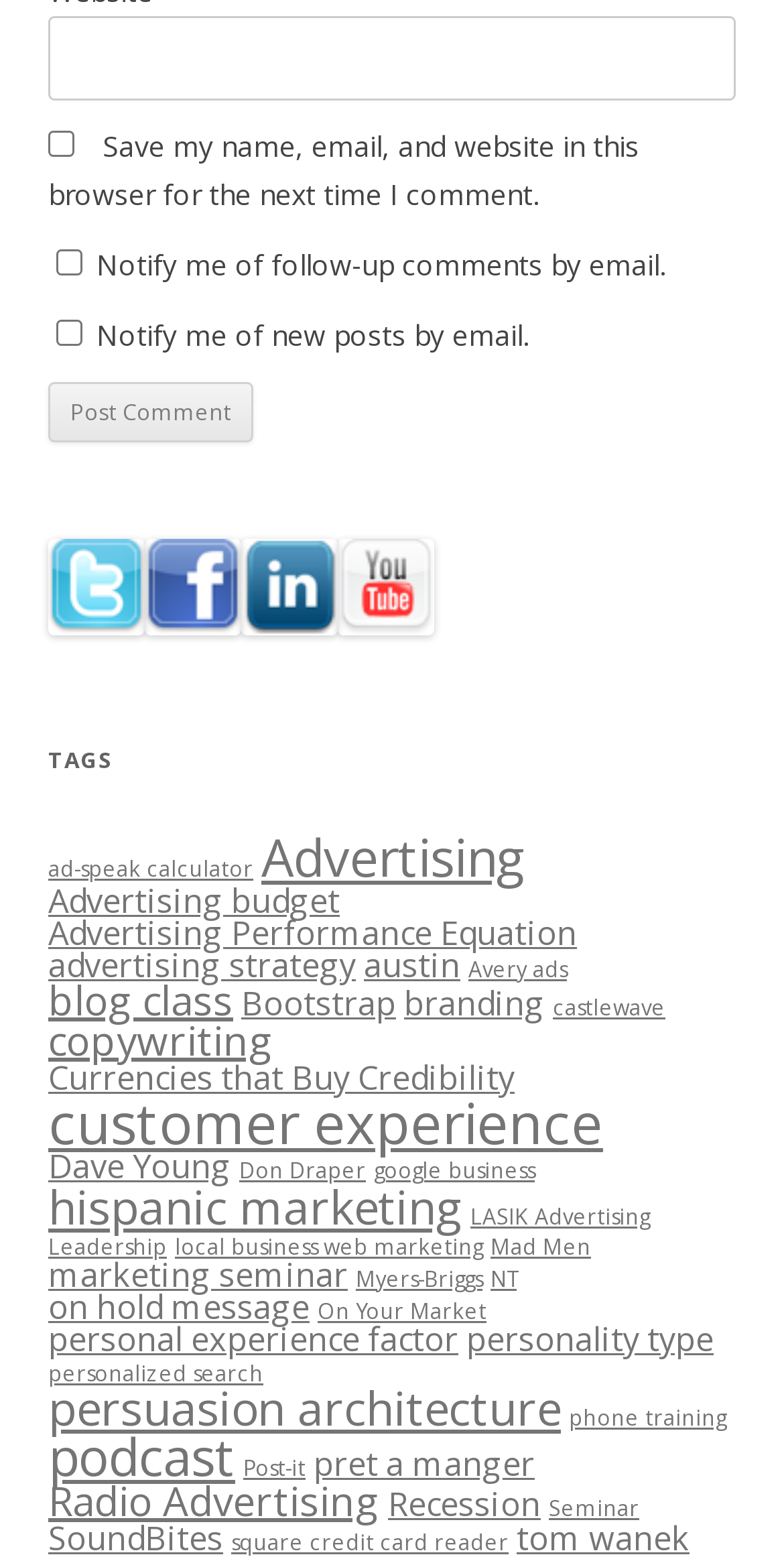What is the purpose of the checkbox 'Save my name, email, and website in this browser for the next time I comment'?
Using the image, elaborate on the answer with as much detail as possible.

I inferred the purpose of the checkbox by reading its label, which suggests that it is meant to save the user's name, email, and website in the browser for future comments.